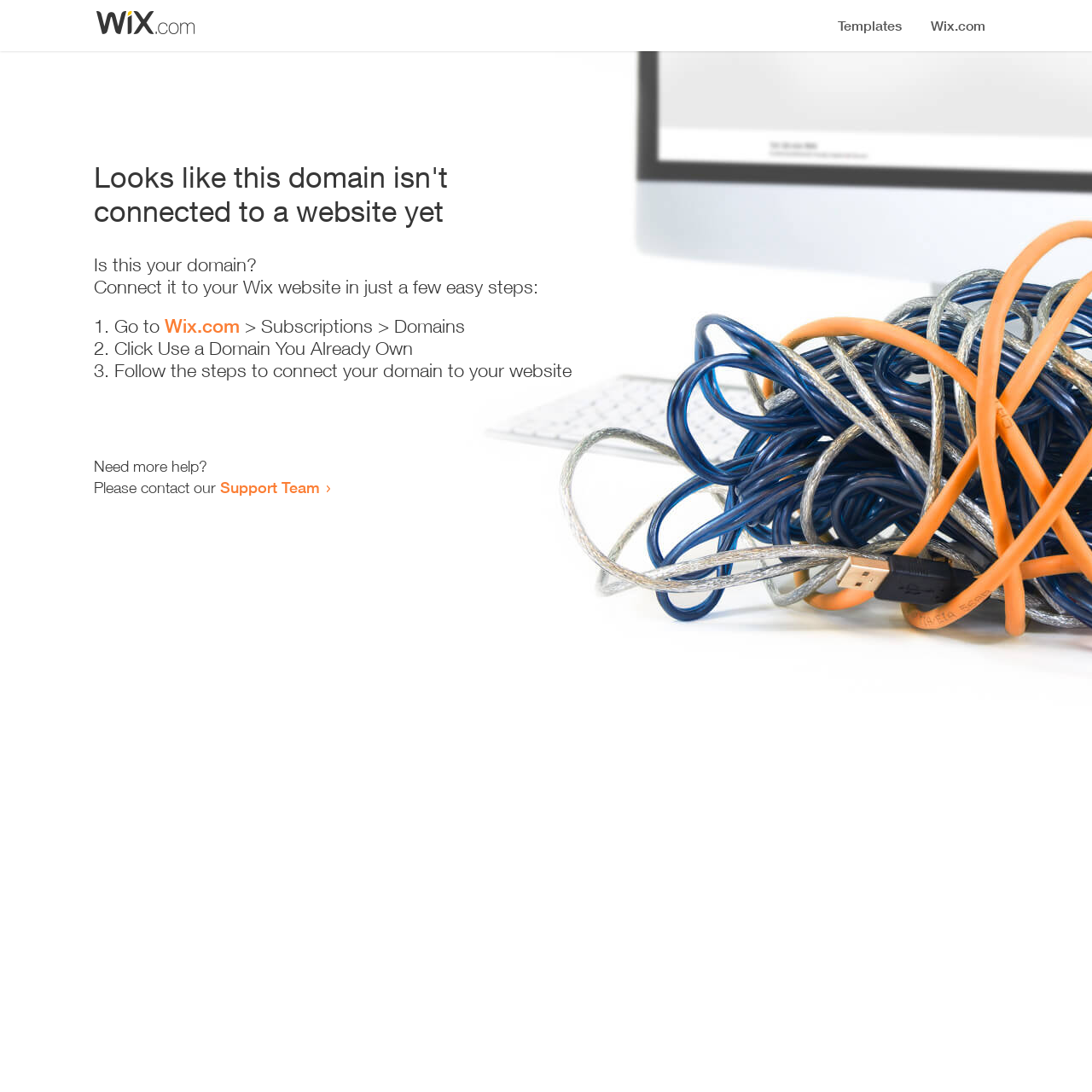Find and extract the text of the primary heading on the webpage.

Looks like this domain isn't
connected to a website yet